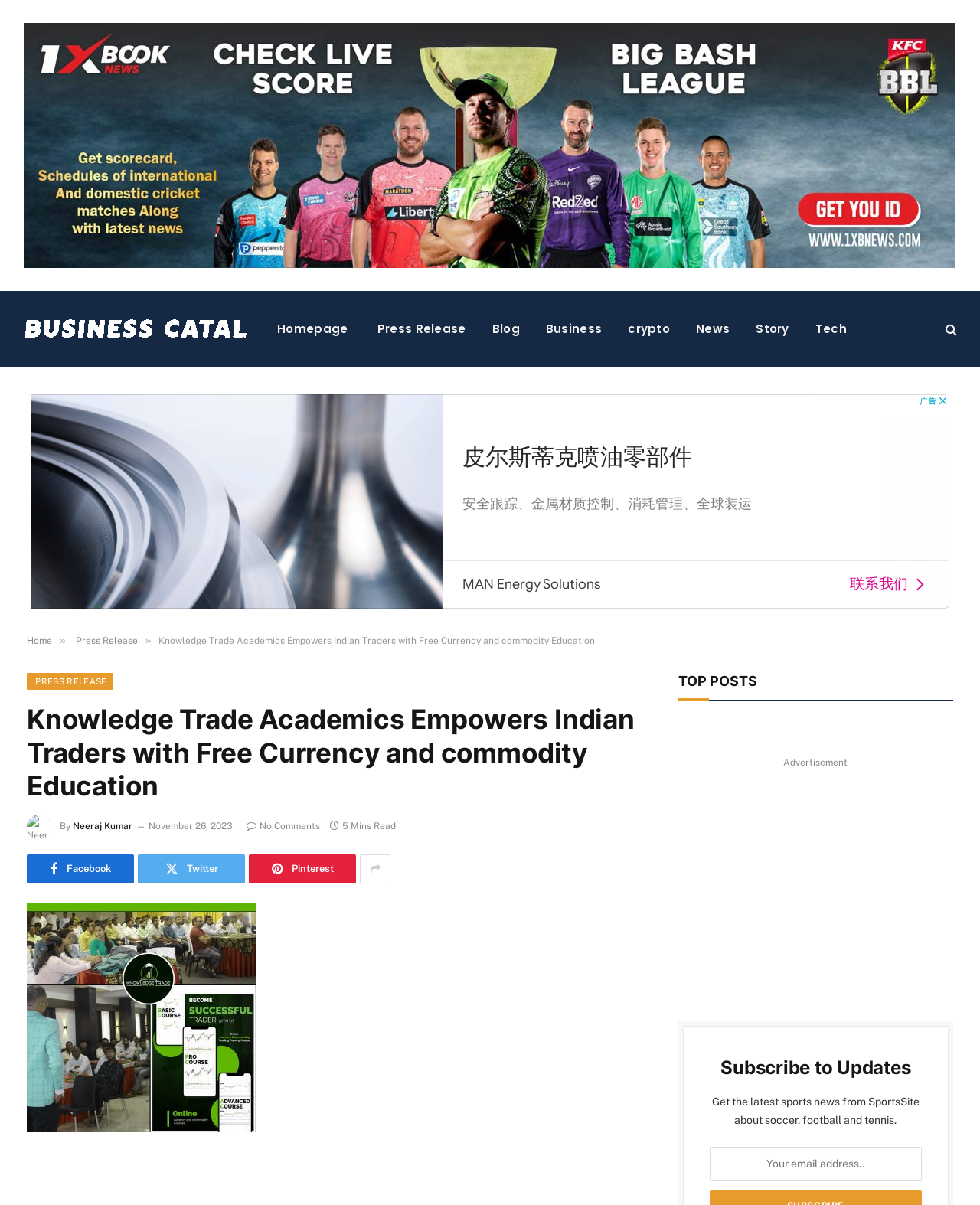Highlight the bounding box of the UI element that corresponds to this description: "Homepage".

[0.27, 0.241, 0.368, 0.305]